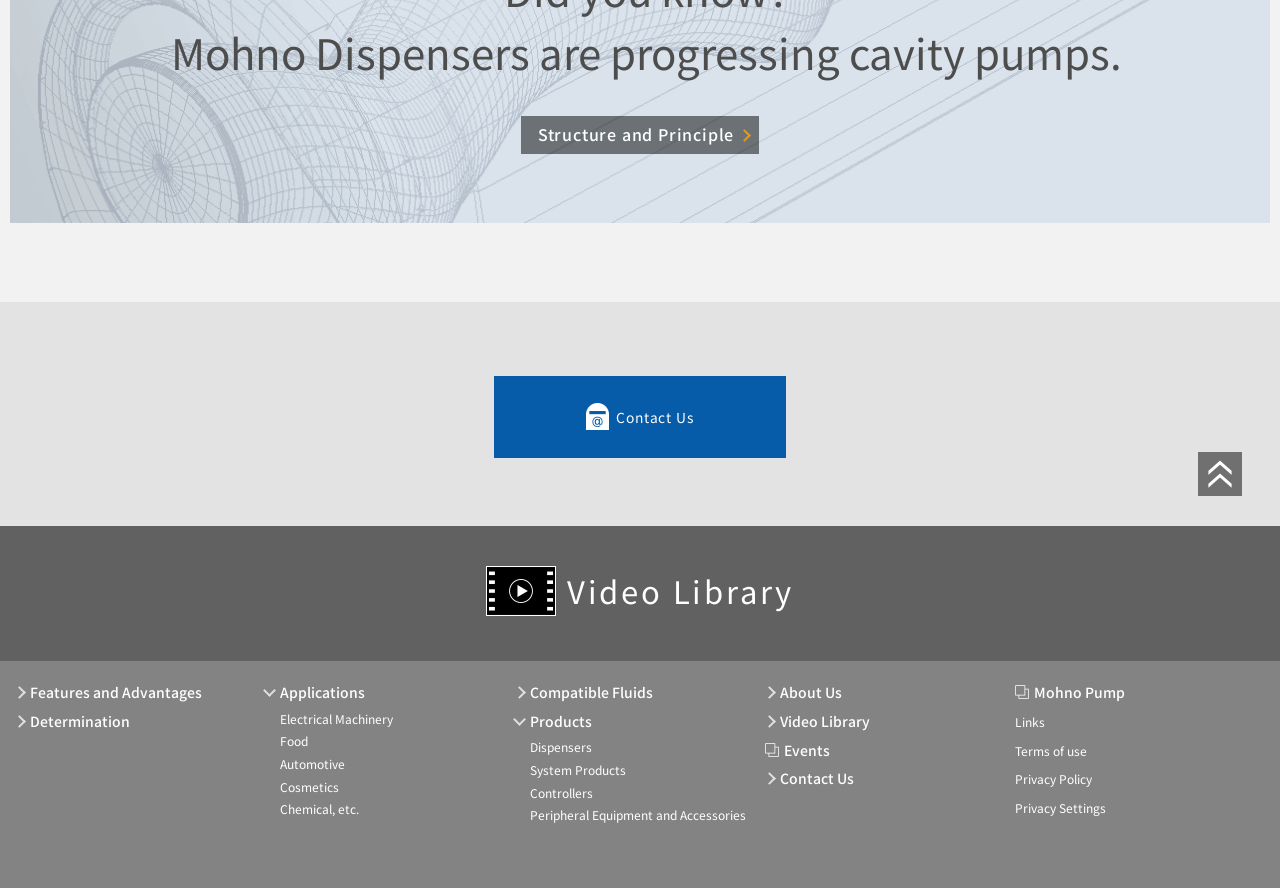Review the image closely and give a comprehensive answer to the question: What is the last link in the 'About Us' section?

By examining the bounding box coordinates, I determined that the link 'Privacy Settings' has the largest y1 value (0.9) among the links in the 'About Us' section, indicating it is the last link in that section.